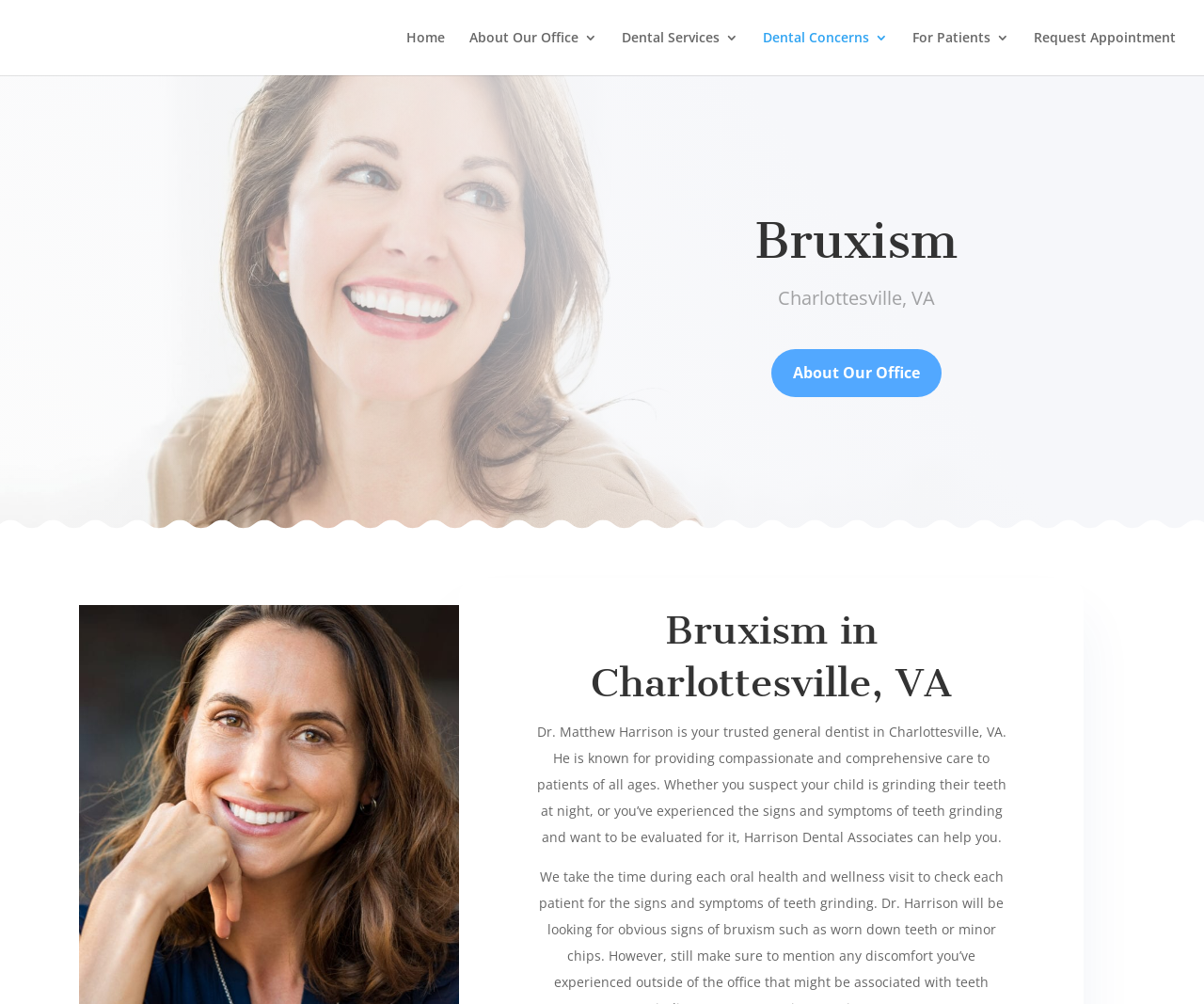Given the element description: "Request Appointment", predict the bounding box coordinates of the UI element it refers to, using four float numbers between 0 and 1, i.e., [left, top, right, bottom].

[0.859, 0.031, 0.977, 0.075]